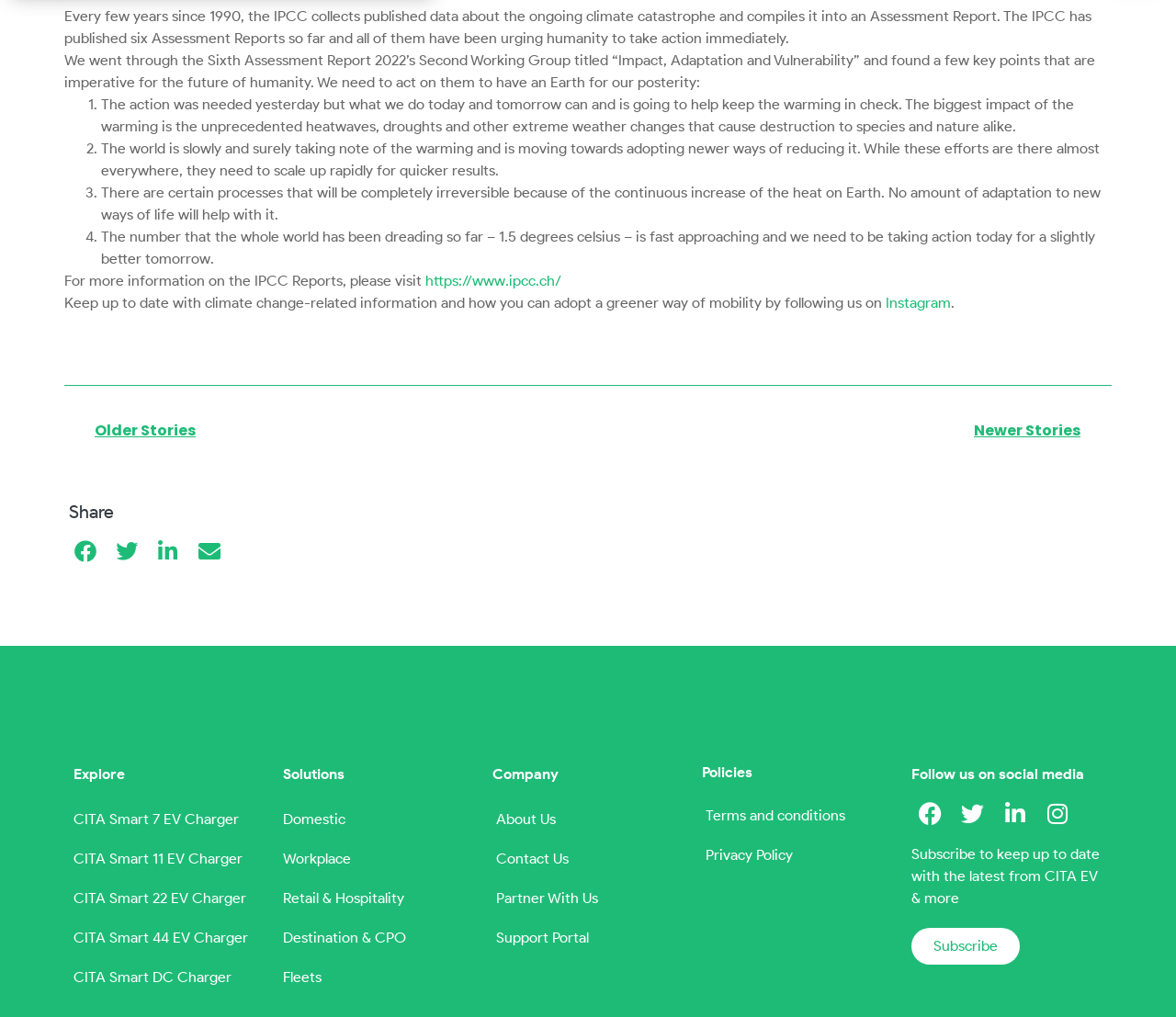Please identify the bounding box coordinates of the element I need to click to follow this instruction: "Follow on Instagram".

[0.753, 0.289, 0.809, 0.306]